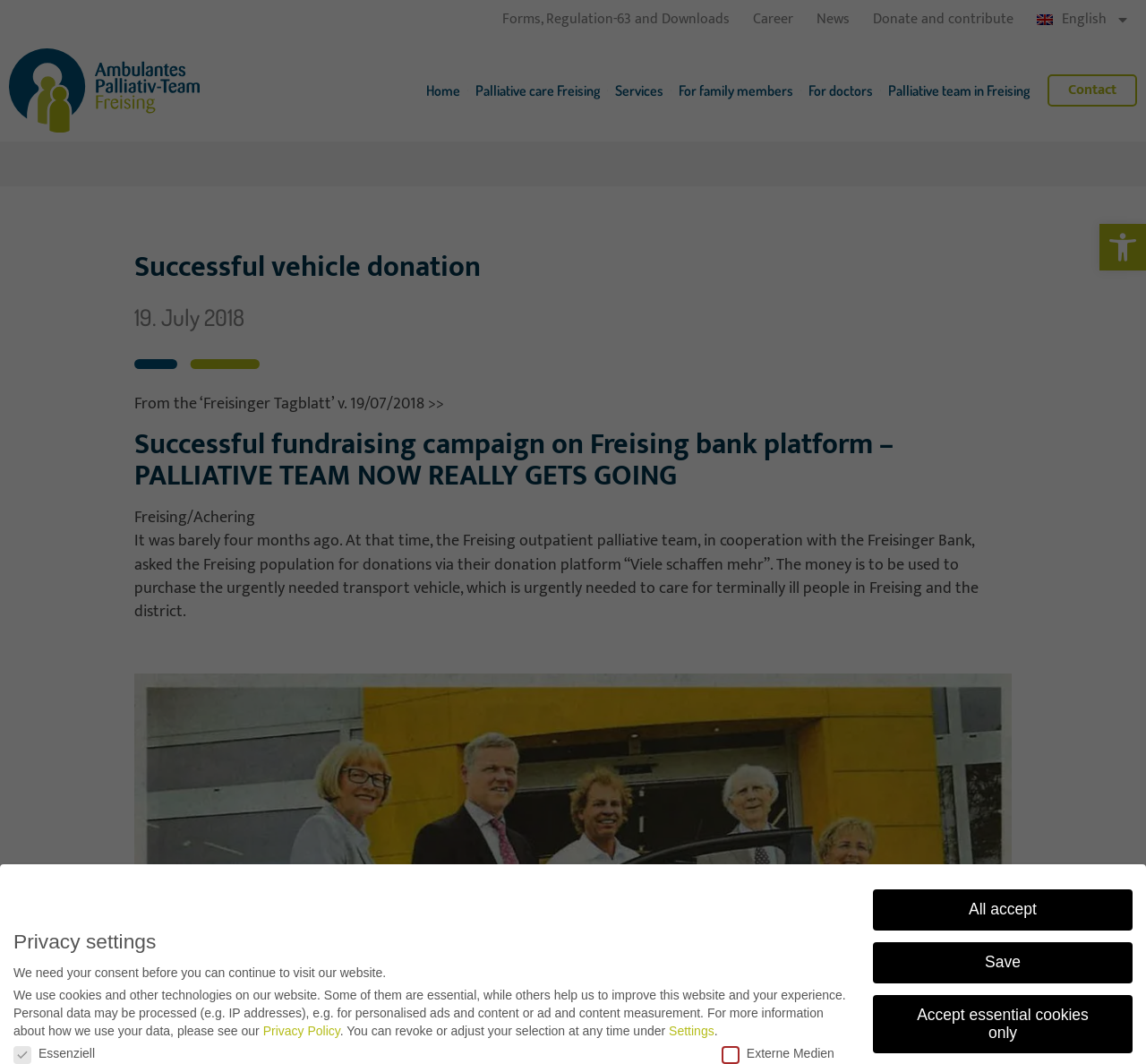What is the date of the news article?
Utilize the image to construct a detailed and well-explained answer.

I found the answer by looking at the static text elements on the webpage, specifically the one that says '19. July 2018' which is located near the top of the page.